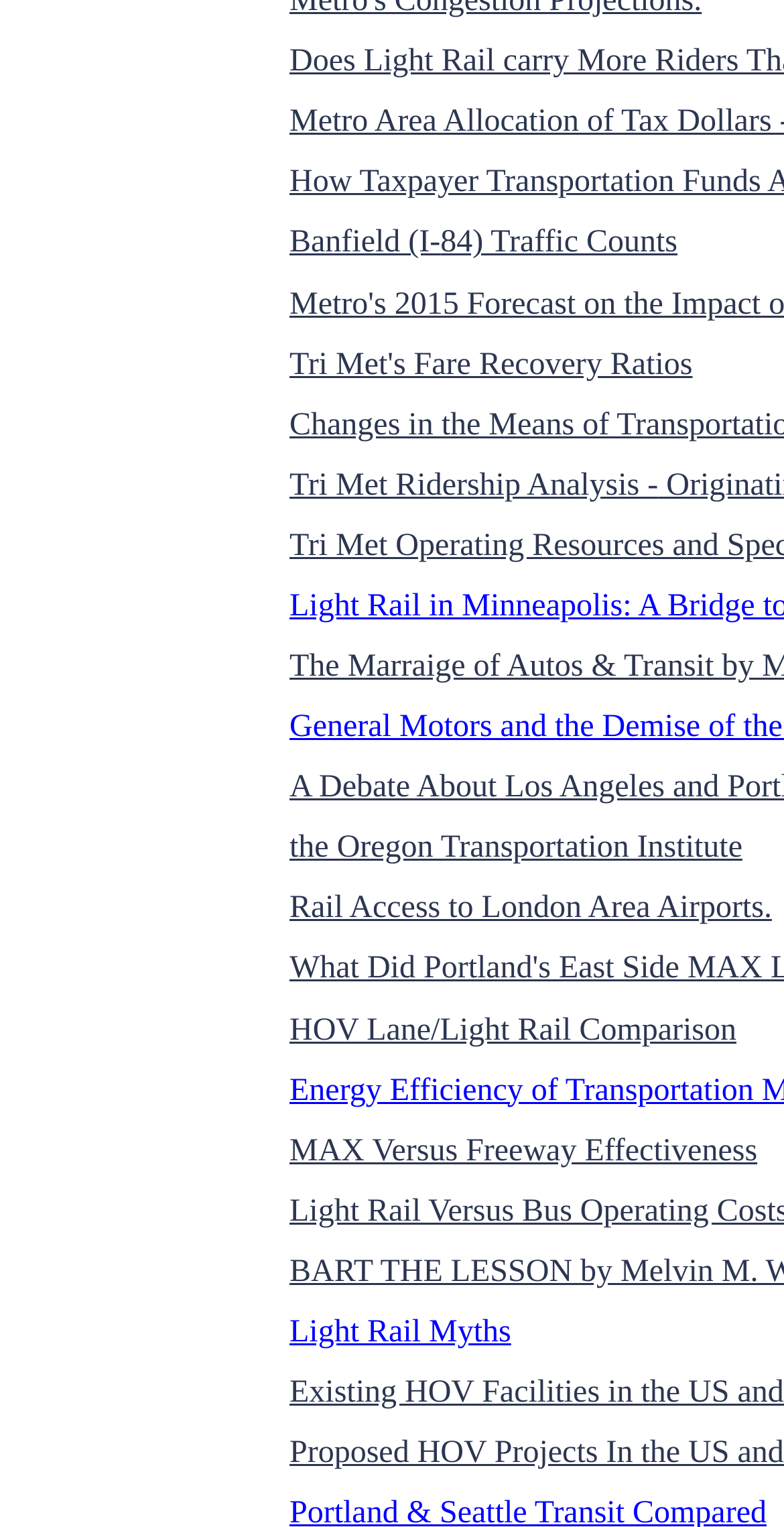Locate the bounding box of the UI element defined by this description: "Tri Met's Fare Recovery Ratios". The coordinates should be given as four float numbers between 0 and 1, formatted as [left, top, right, bottom].

[0.369, 0.227, 0.883, 0.25]